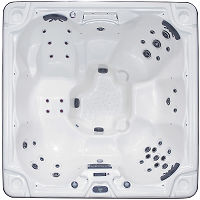What is the primary purpose of the jets in the hot tub?
Please provide a comprehensive and detailed answer to the question.

The jets in the hot tub are positioned to provide a soothing massage experience, ensuring a relaxing and enjoyable time for users.